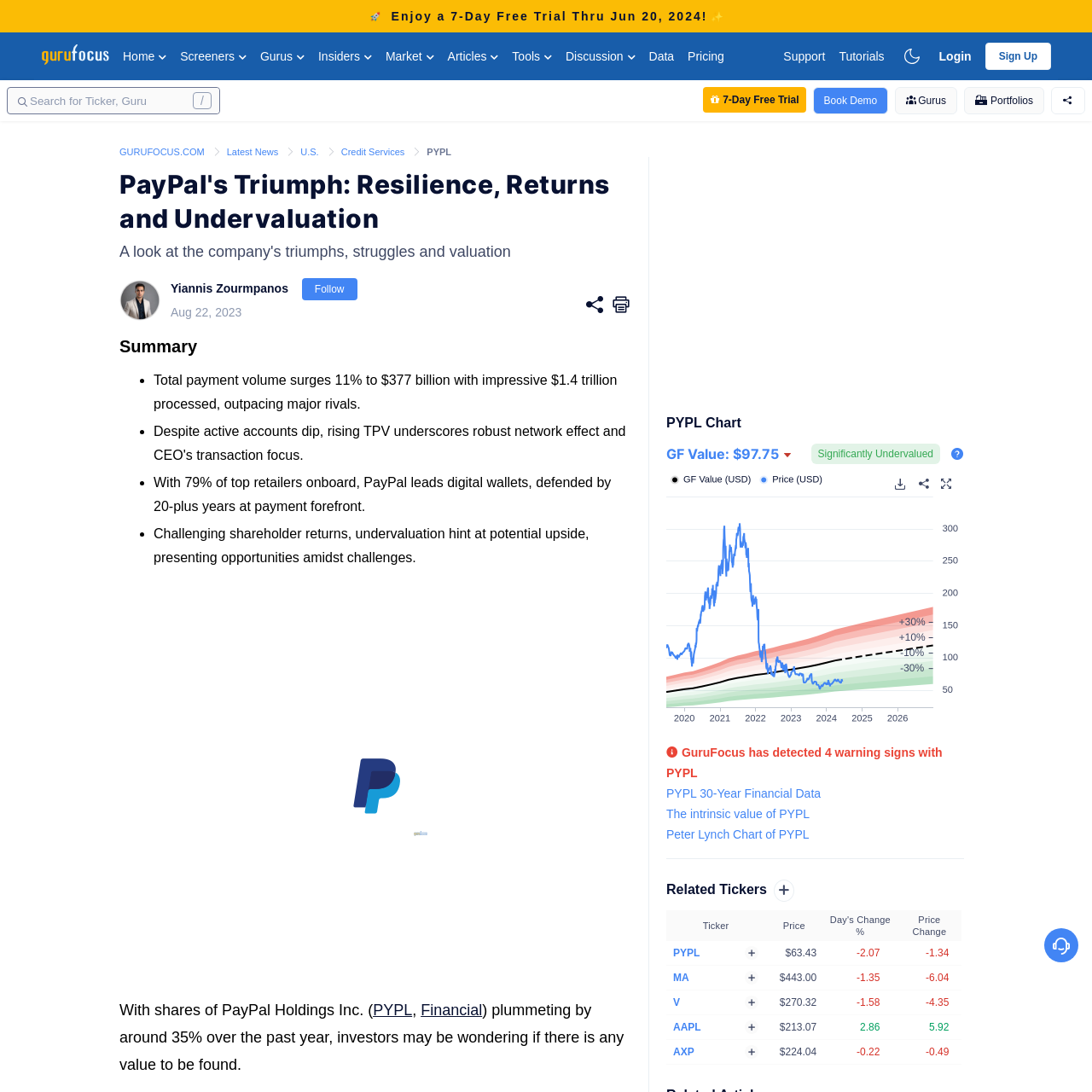Describe every aspect of the webpage in a detailed manner.

This webpage is about PayPal's triumph, resilience, returns, and undervaluation. At the top, there is a header section with a logo, navigation links, and a search bar. Below the header, there is a main section with a breadcrumb navigation bar, a heading, and an article. The article has a title, "PayPal's Triumph: Resilience, Returns and Undervaluation", and a subtitle, "A look at the company's triumphs, struggles and valuation". 

The article is written by Yiannis Zourmpanos, and there is an option to follow the author. The article's main content is divided into sections, with bullet points summarizing the key points, including PayPal's total payment volume surge, its lead in digital wallets, and its undervaluation. There is also an image related to the article.

Below the article, there is a chart section with a heading "PYPL Chart" and a link to view the chart. The chart section also includes information about the GF Value, which is significantly undervalued, and there are buttons to share the chart, view it in full screen, and access more financial data.

On the right side of the chart section, there are related links, including "PYPL 30-Year Financial Data", "The intrinsic value of PYPL", and "Peter Lynch Chart of PYPL". At the bottom, there is a section titled "Related Tickers" with a button to view more.